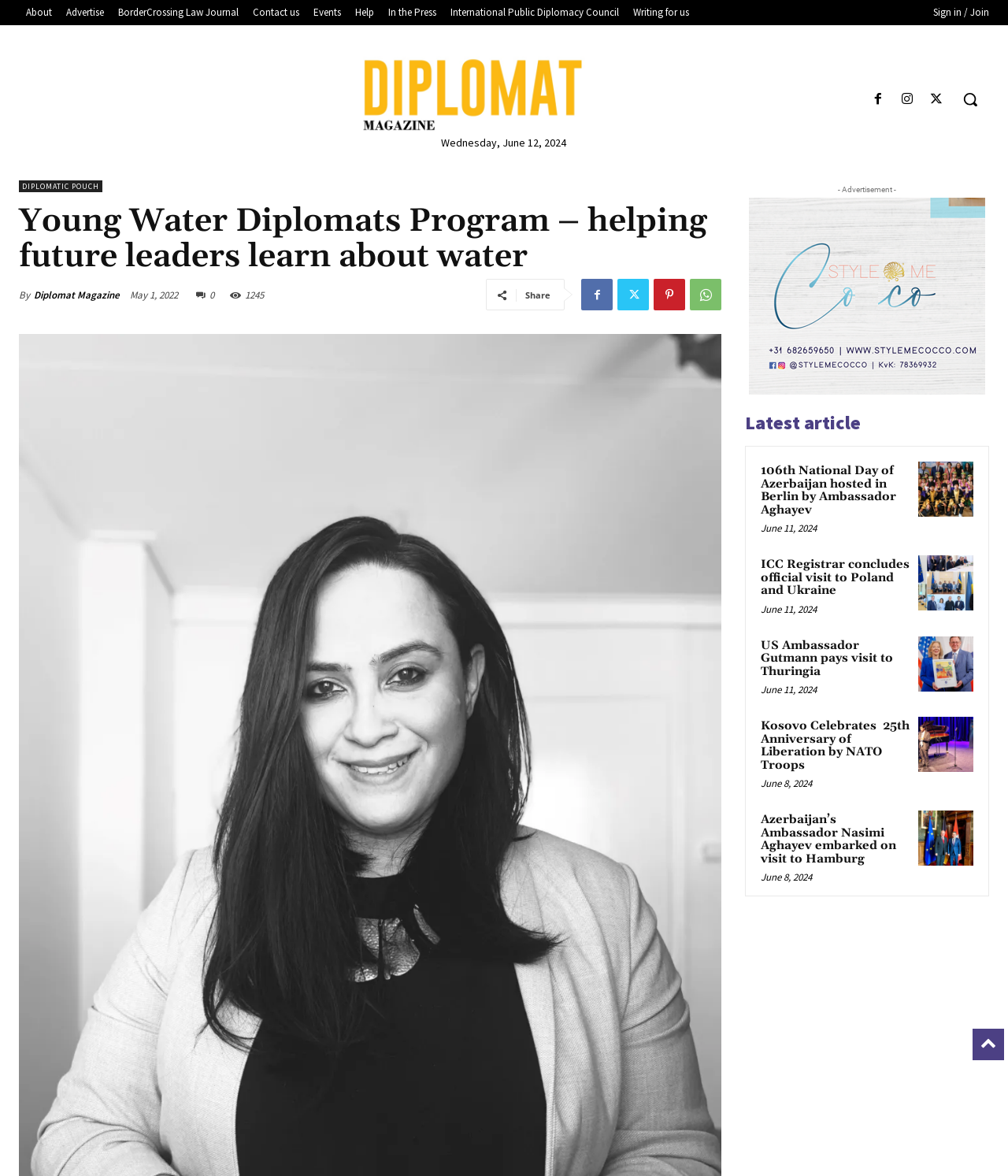Identify the bounding box coordinates of the region that should be clicked to execute the following instruction: "Share the page".

[0.521, 0.246, 0.546, 0.256]